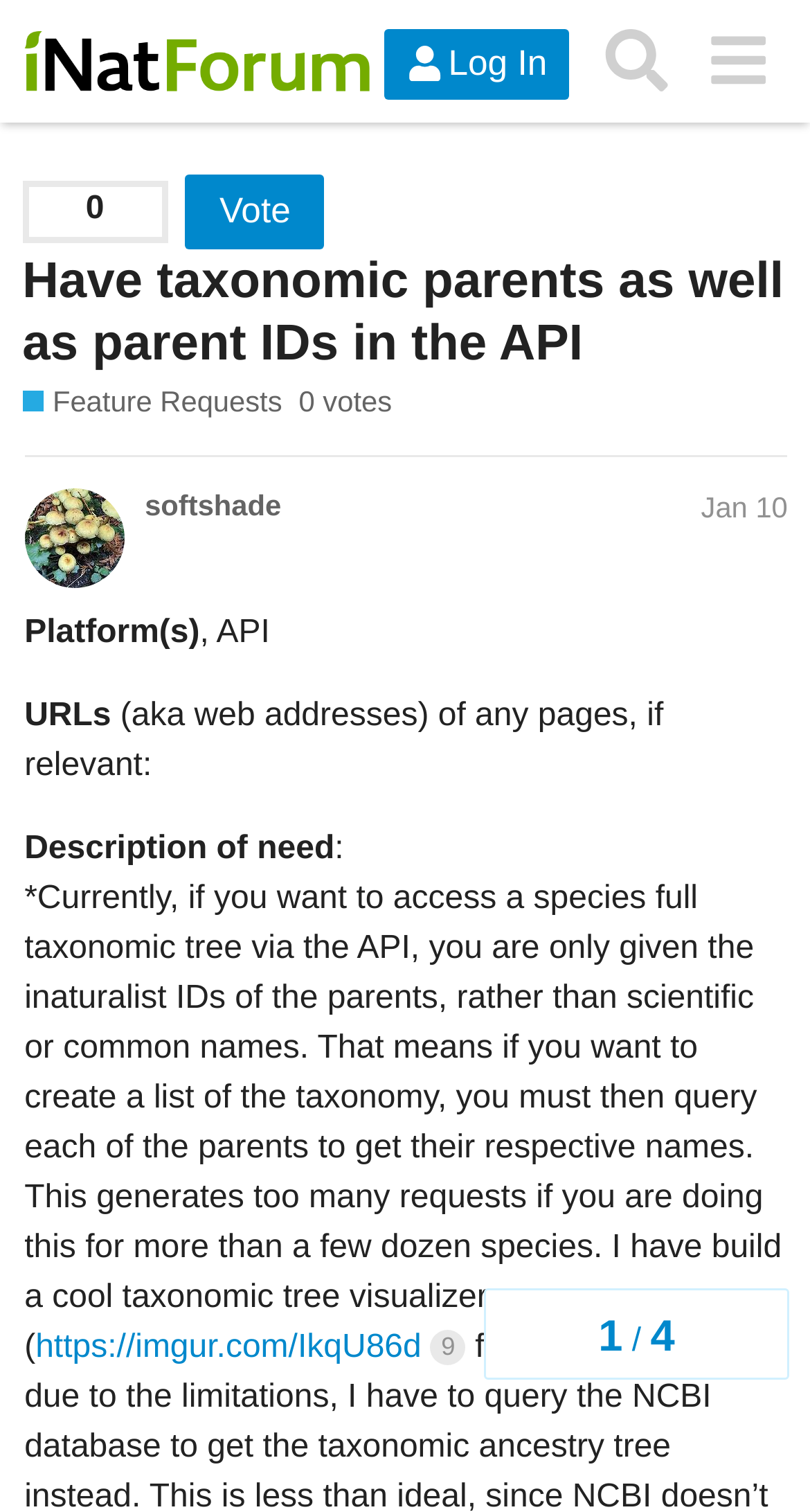Describe all the key features of the webpage in detail.

This webpage is a feature request forum on the iNaturalist Community Forum platform. At the top, there is a header section with a logo and a link to the iNaturalist Community Forum, accompanied by a login button and a search button with a dropdown menu. 

Below the header, there is a prominent heading that reads "Have taxonomic parents as well as parent IDs in the API" with a link to the same title. Next to it, there is a link to the "Feature Requests" category with a brief description. 

On the left side, there is a list of tags with a single item "0 votes". Below the heading, there is a section with a topic progress navigation bar, showing the progress of the topic with numbers and a slash in between.

The main content of the page is a feature request description, which starts with a heading "softshade Jan 10" and includes the username "softshade" and the date "Jan 10". The description is a long paragraph that explains the need for a feature, which is to access a species' full taxonomic tree via the API, including scientific or common names of the parents. The description also mentions a taxonomic tree visualizer and includes a link to an image on imgur.com.